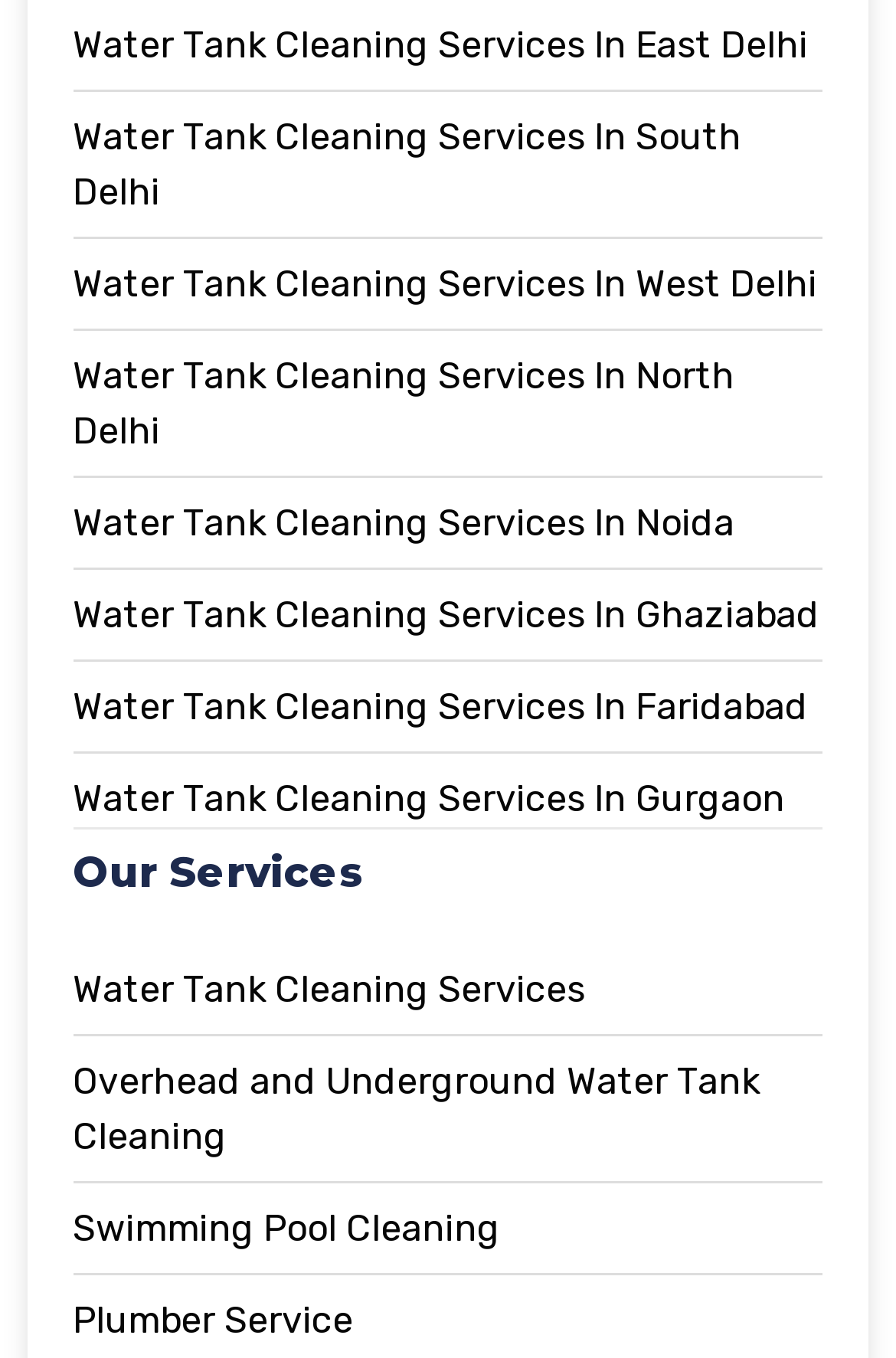Identify the bounding box coordinates for the UI element described by the following text: "Wix.com". Provide the coordinates as four float numbers between 0 and 1, in the format [left, top, right, bottom].

None